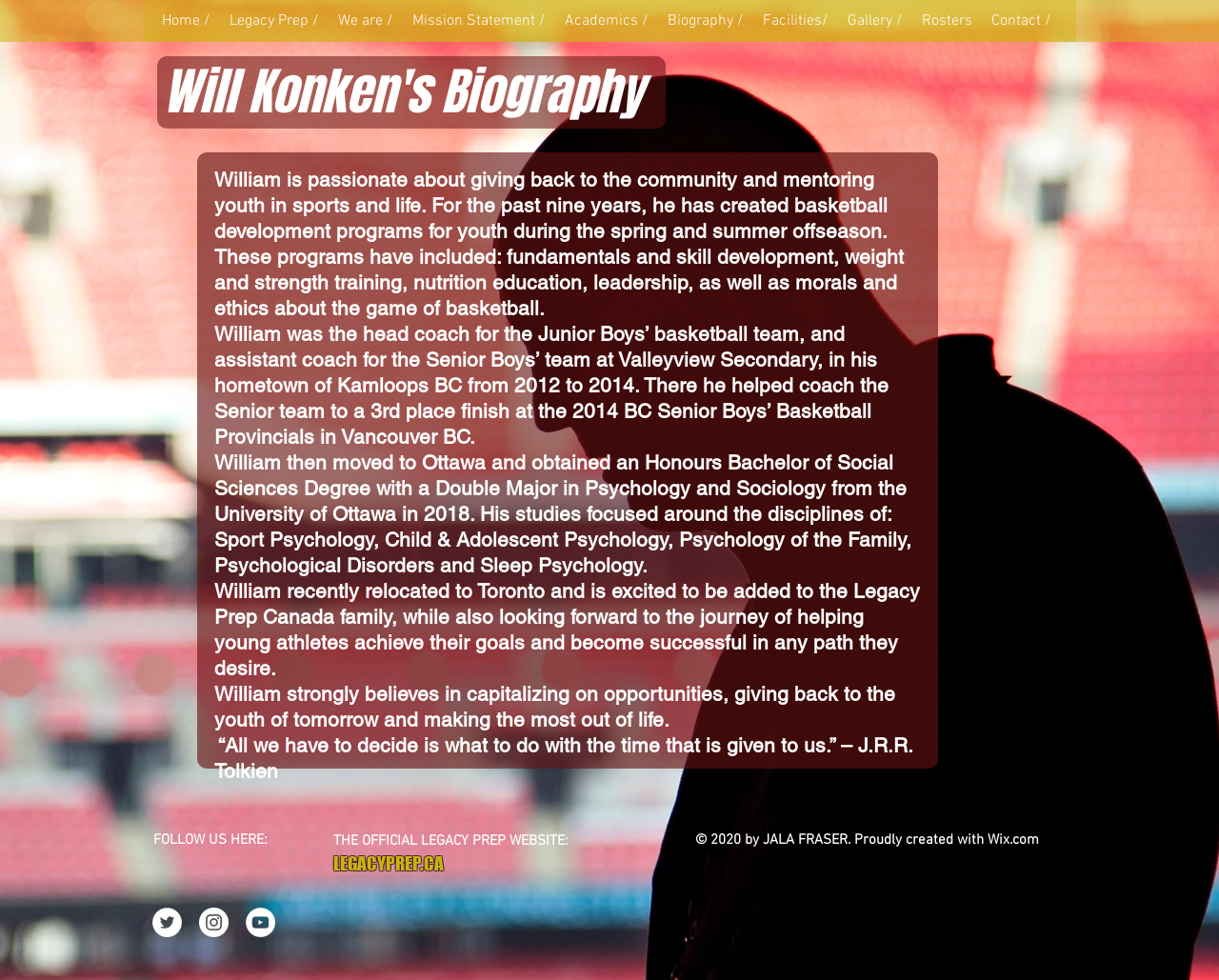Refer to the image and provide an in-depth answer to the question:
What is the quote mentioned at the end of the biography?

The quote is mentioned at the end of the biography section, and it is attributed to J.R.R. Tolkien.